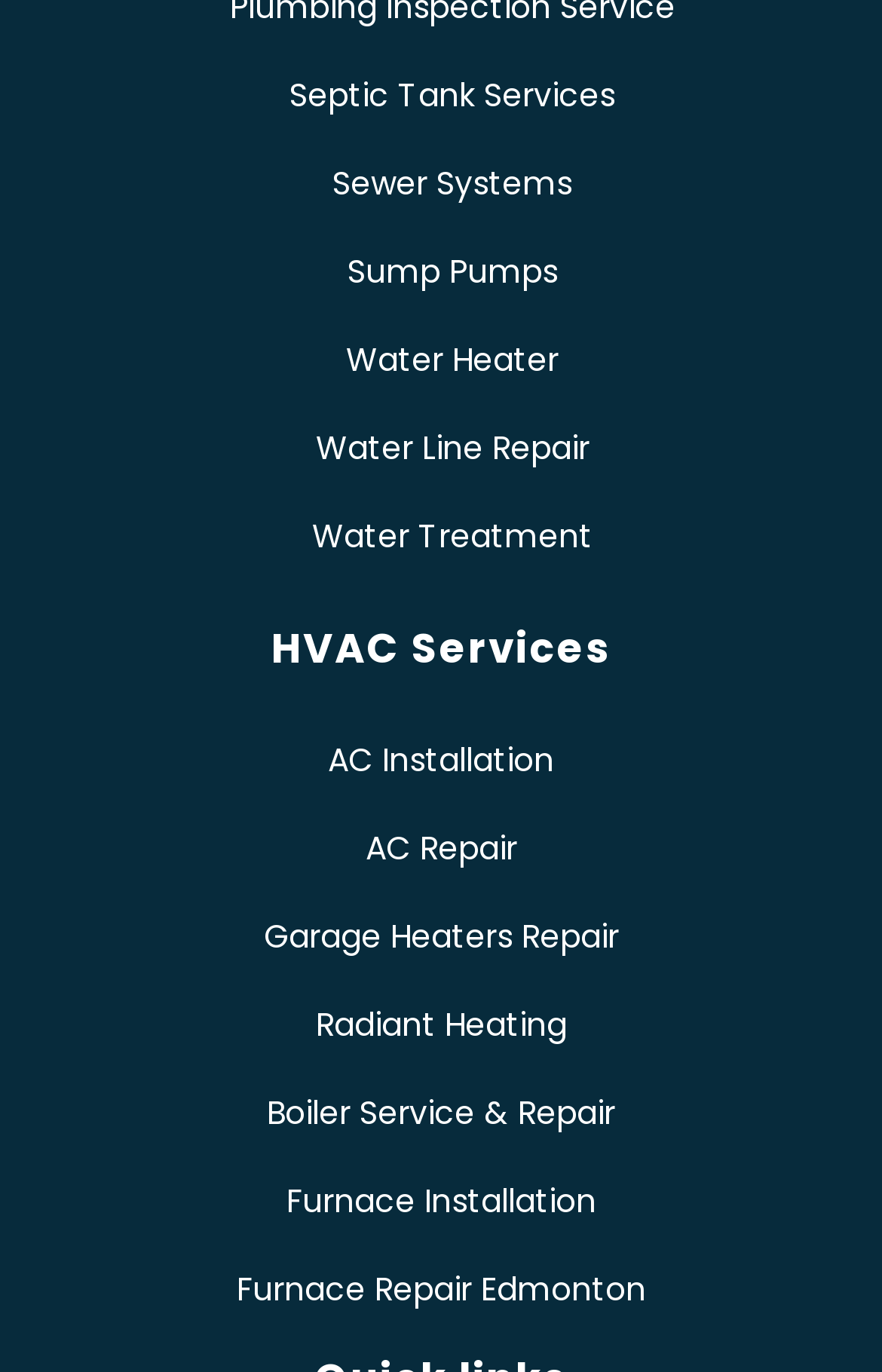Please find the bounding box coordinates of the element that must be clicked to perform the given instruction: "Click on Septic Tank Services". The coordinates should be four float numbers from 0 to 1, i.e., [left, top, right, bottom].

[0.077, 0.053, 0.949, 0.088]